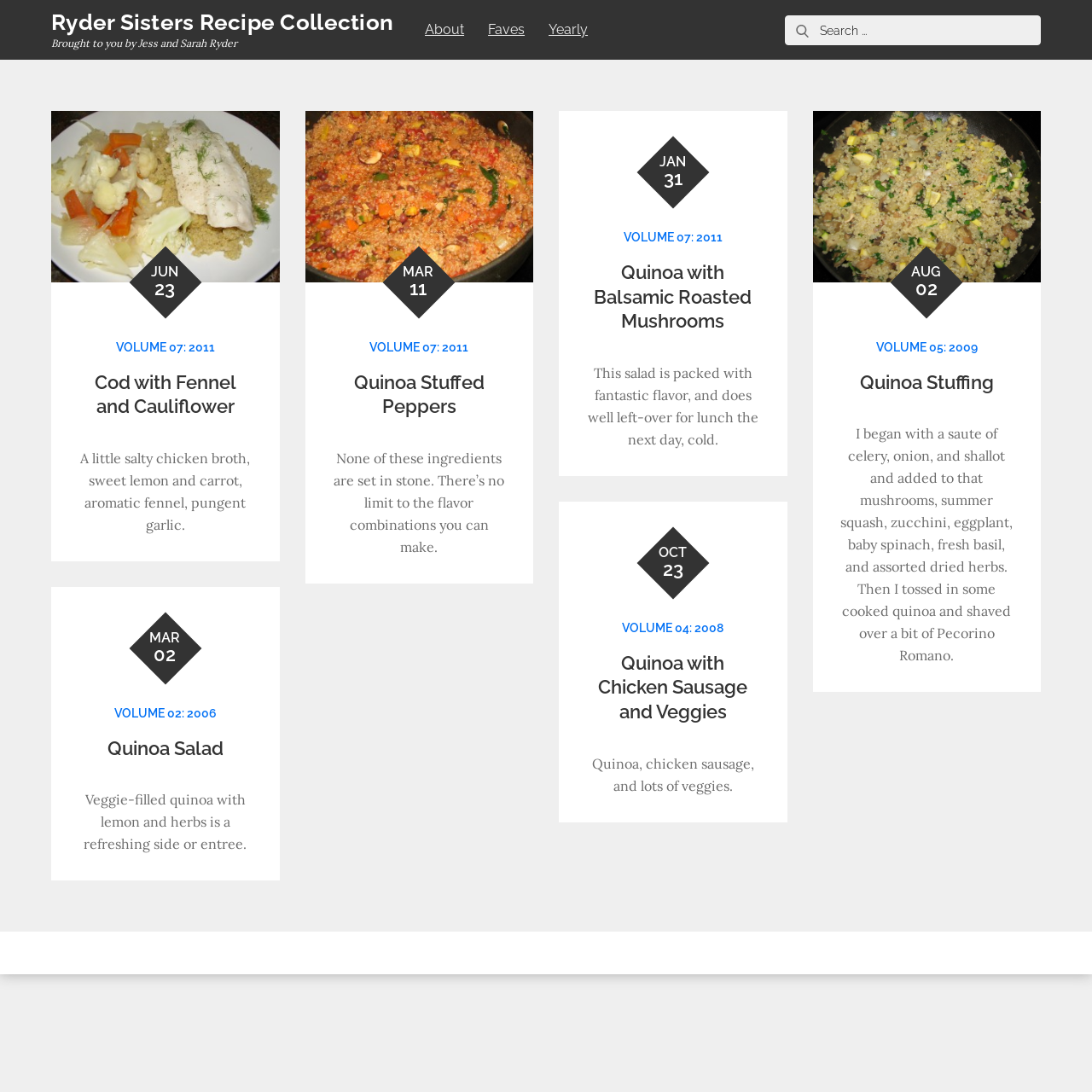Please find the bounding box coordinates for the clickable element needed to perform this instruction: "View the Quinoa Stuffed Peppers recipe".

[0.279, 0.171, 0.488, 0.186]